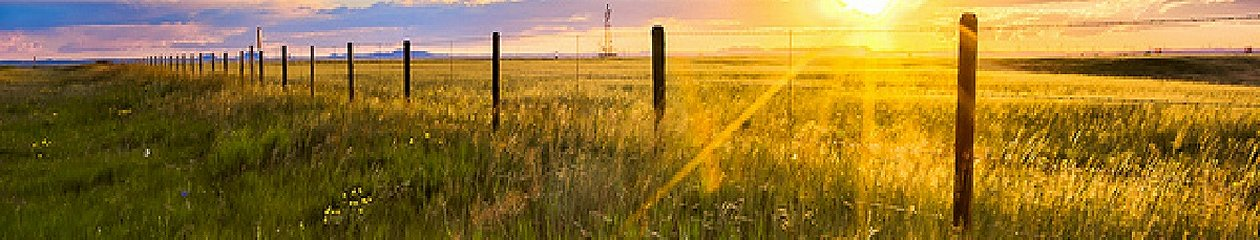Give an in-depth summary of the scene depicted in the image.

An expansive view of a sunlit field at dawn, where golden rays of sunlight pierce through the clouds, casting a warm glow over the landscape. Vertical wooden fence posts stand lined along the horizon, marking the boundaries of the pasture. Lush green grass dances gently in the breeze, interspersed with delicate wildflowers that add splashes of color to the serene scene. In the distance, hinting at human presence, are silhouettes of structures on the skyline, subtly blending with the natural beauty of the surroundings. This captivating landscape invites a sense of peace and connectedness to nature.